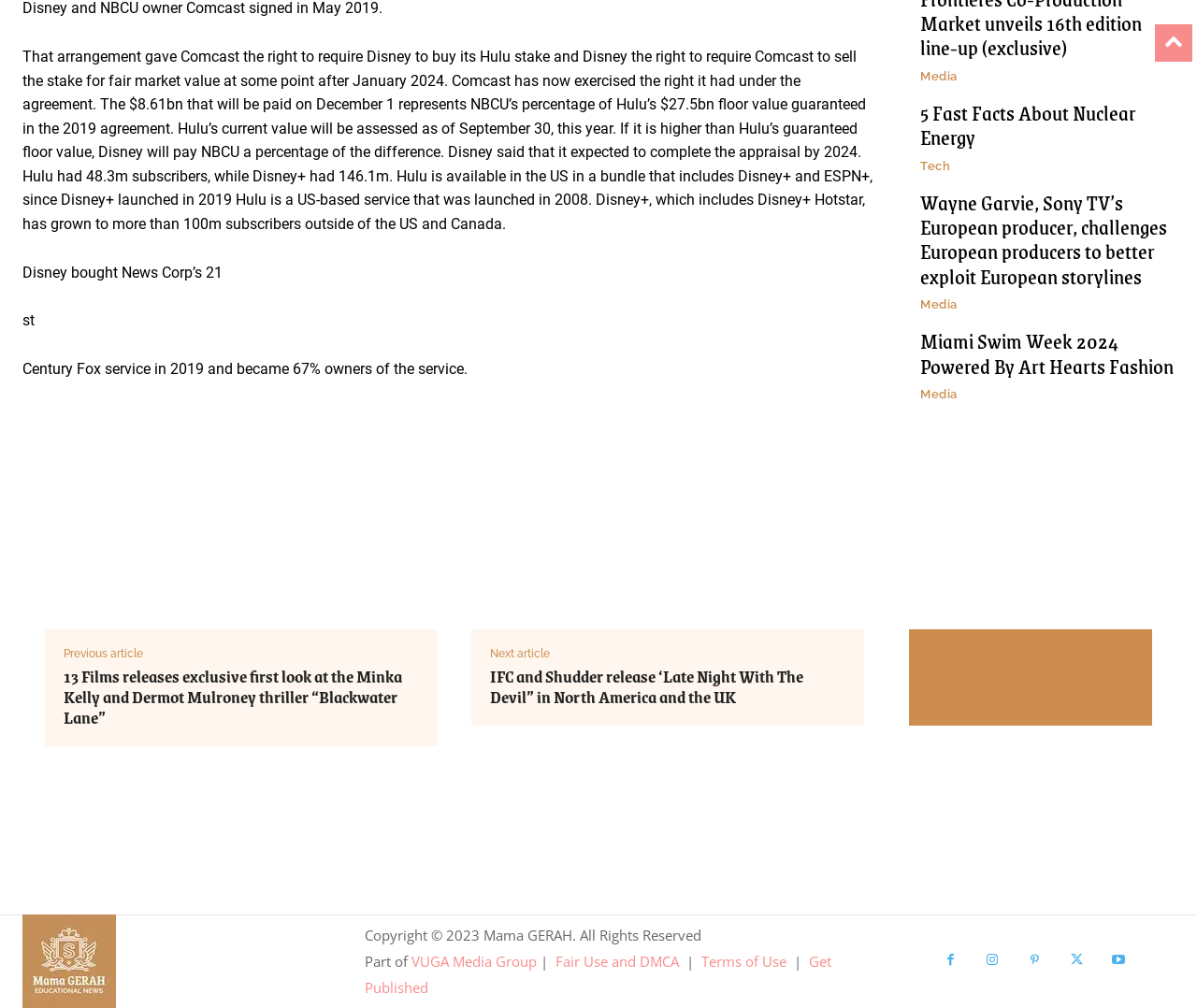What is the name of the service that was launched in 2008?
Please provide a single word or phrase as your answer based on the screenshot.

Hulu